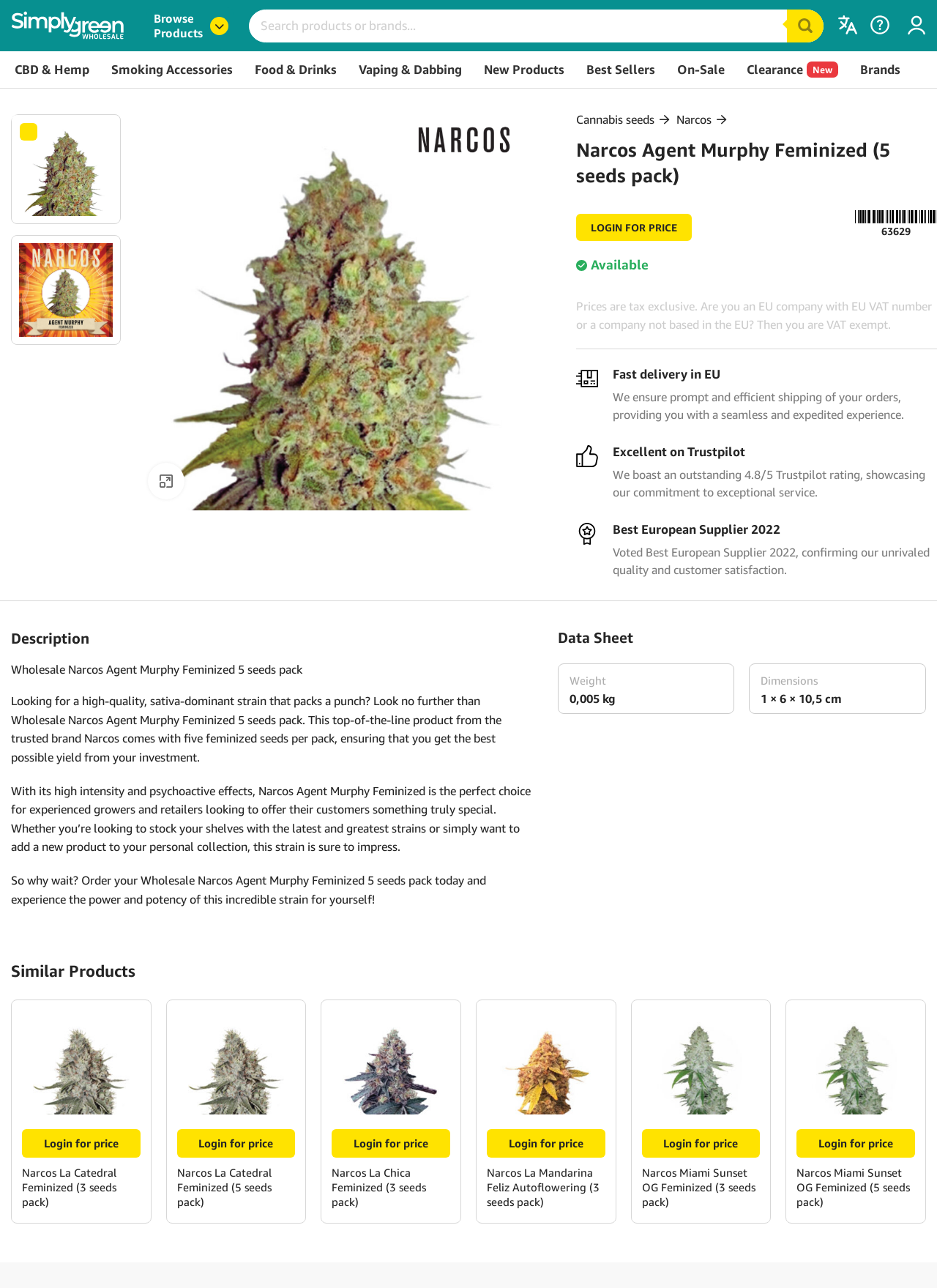By analyzing the image, answer the following question with a detailed response: How many seeds are in the pack?

The number of seeds in the pack can be found in the heading 'Wholesale Narcos Agent Murphy Feminized 5 seeds pack' and also in the link 'Narcos Agent Murphy Feminized (5 seeds pack)' which is repeated several times on the webpage.